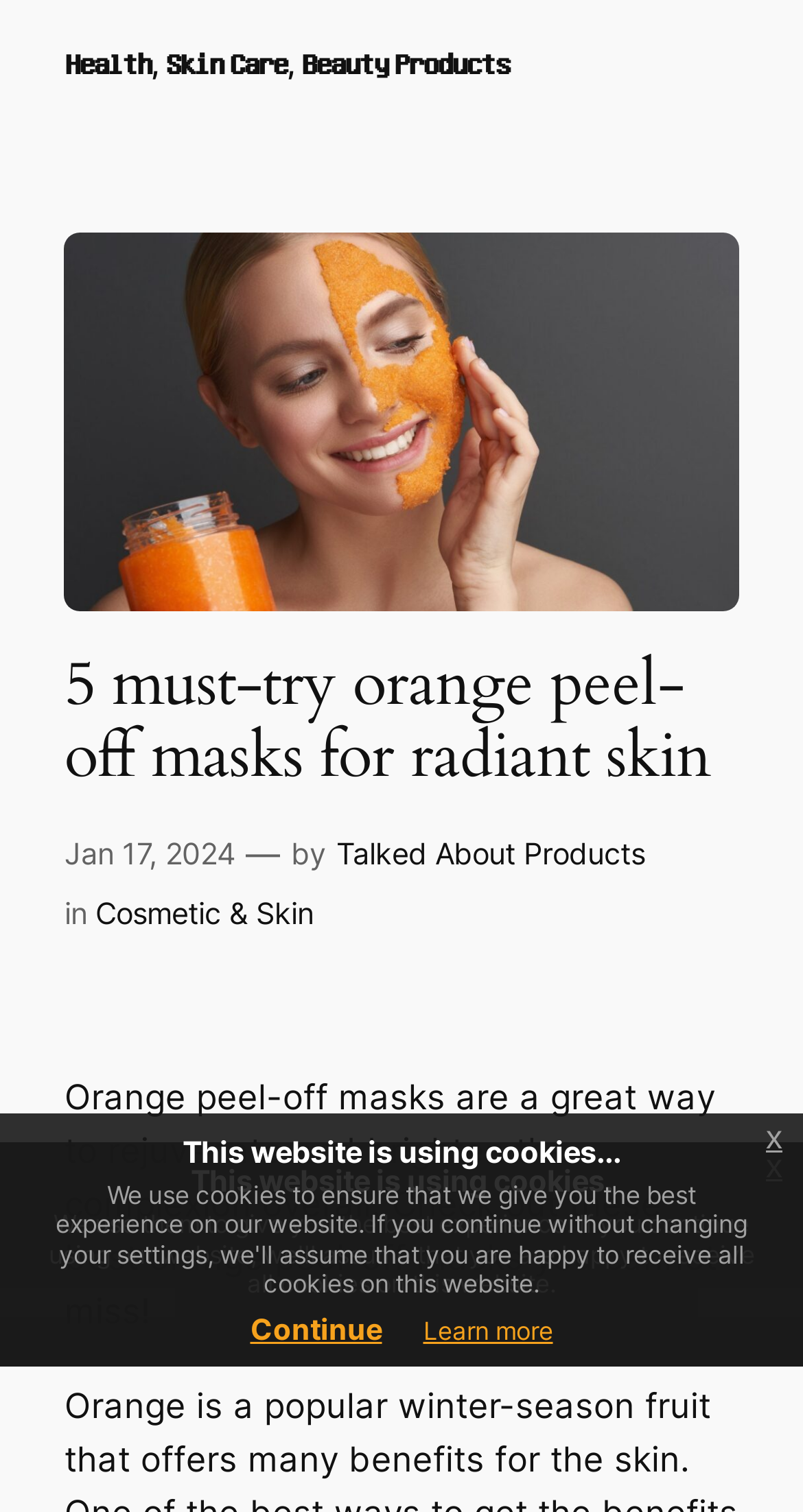Identify the webpage's primary heading and generate its text.

5 must-try orange peel-off masks for radiant skin